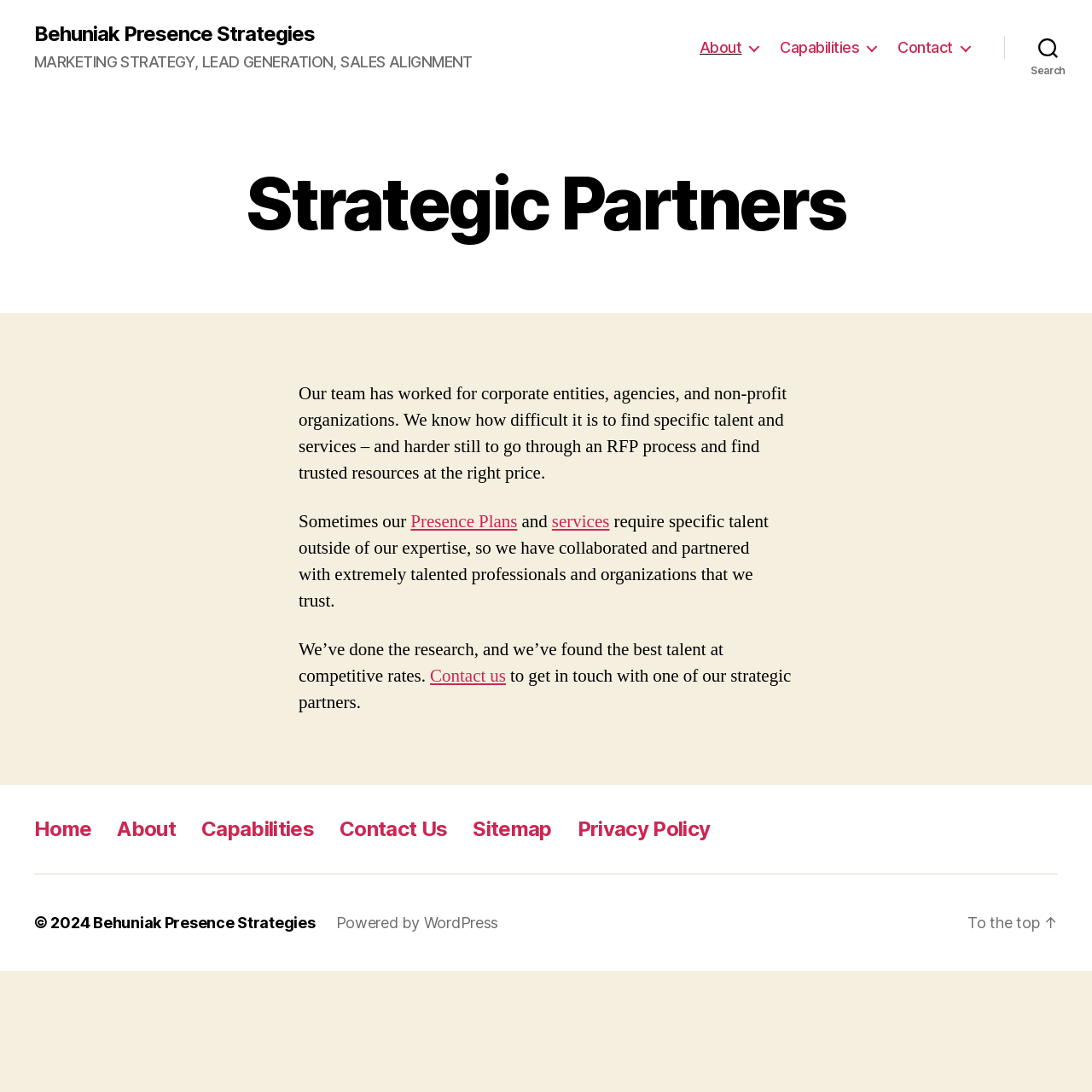Provide a single word or phrase to answer the given question: 
What is the platform that powers the webpage?

WordPress